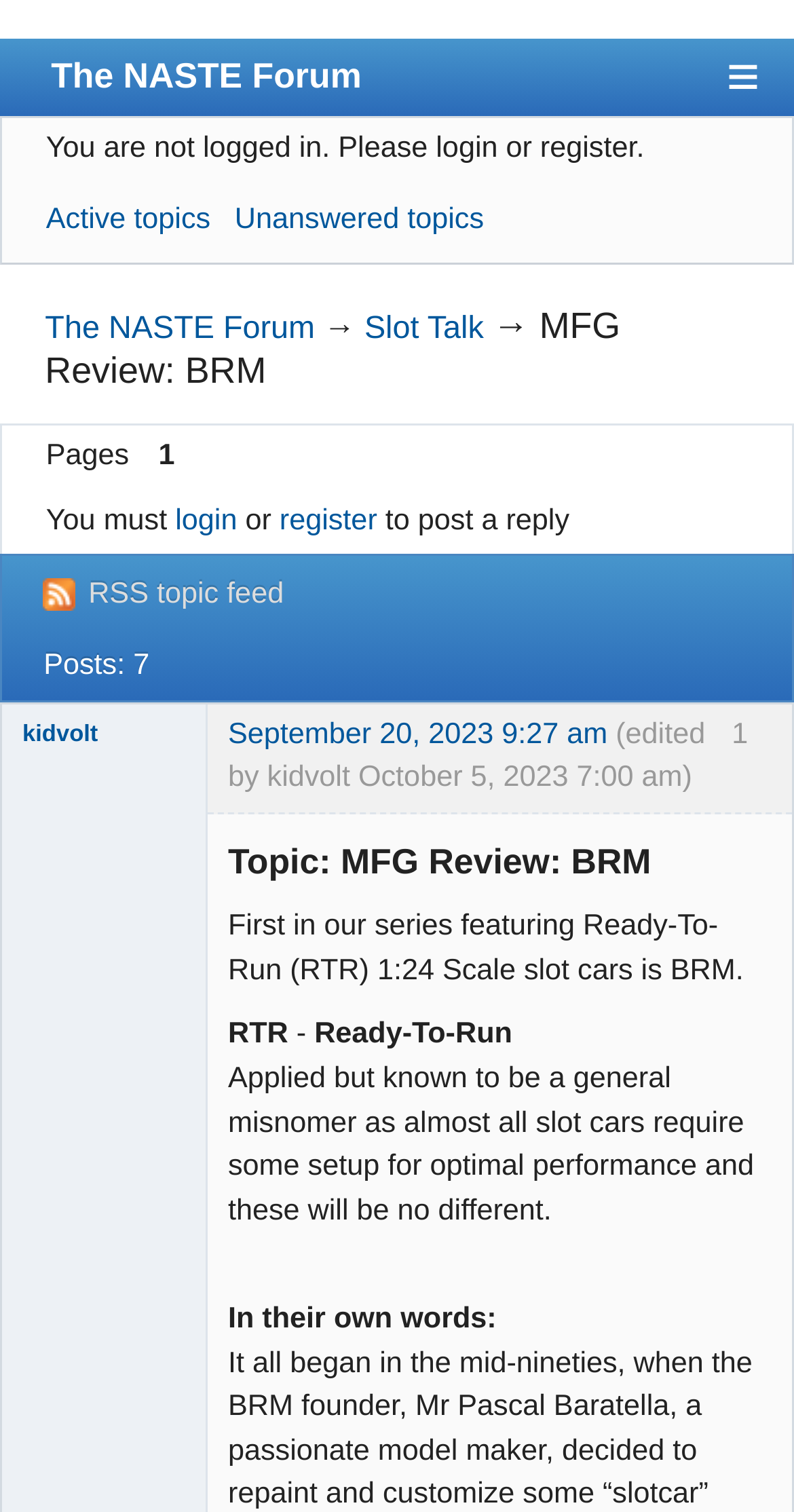Locate the bounding box coordinates of the UI element described by: "September 20, 2023 9:27 am". The bounding box coordinates should consist of four float numbers between 0 and 1, i.e., [left, top, right, bottom].

[0.287, 0.475, 0.765, 0.497]